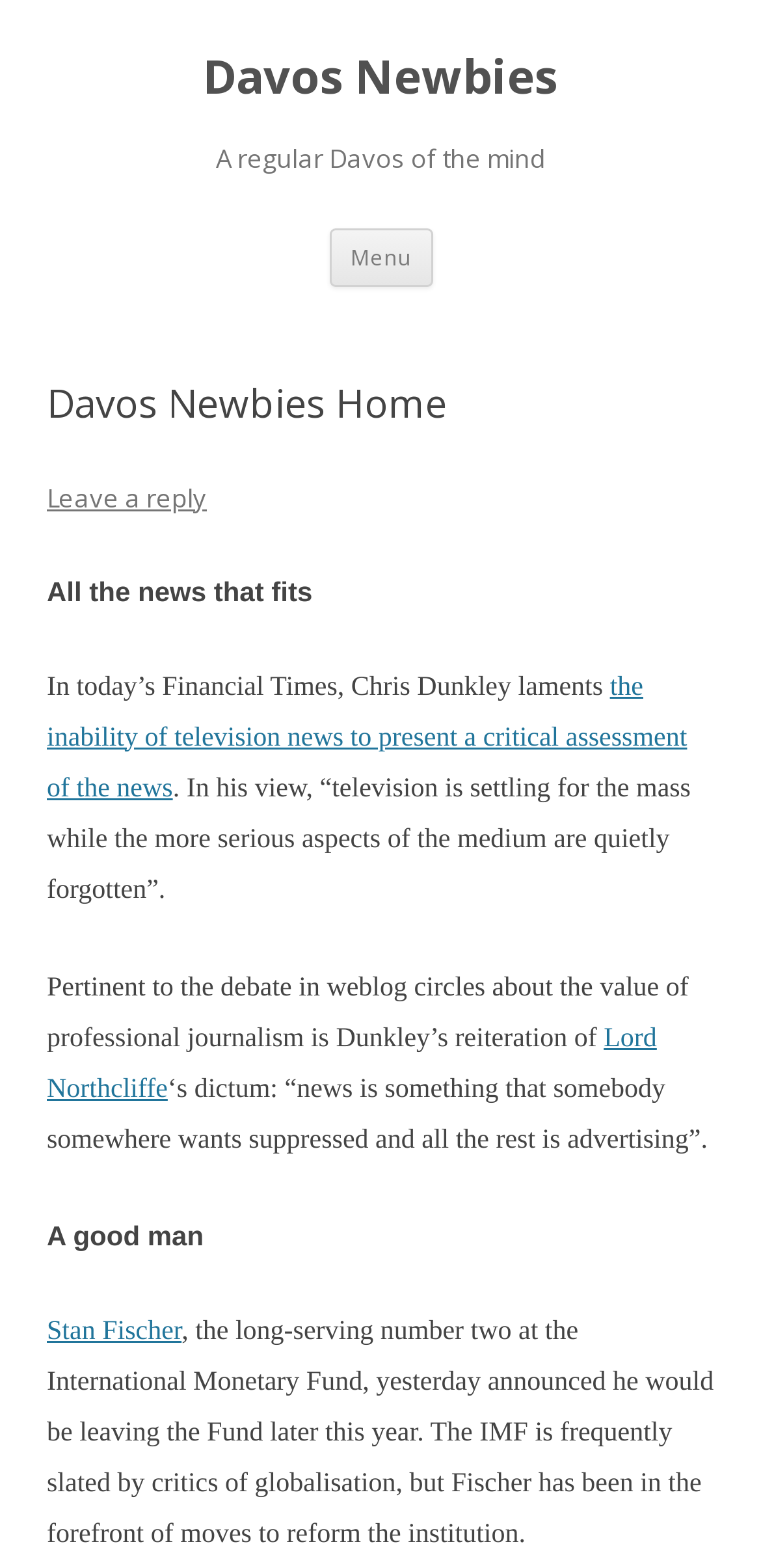What is the topic of the first article?
Refer to the image and give a detailed answer to the query.

The first article on the page starts with the sentence 'In today’s Financial Times, Chris Dunkley laments the inability of television news to present a critical assessment of the news.' This indicates that the topic of the article is television news.